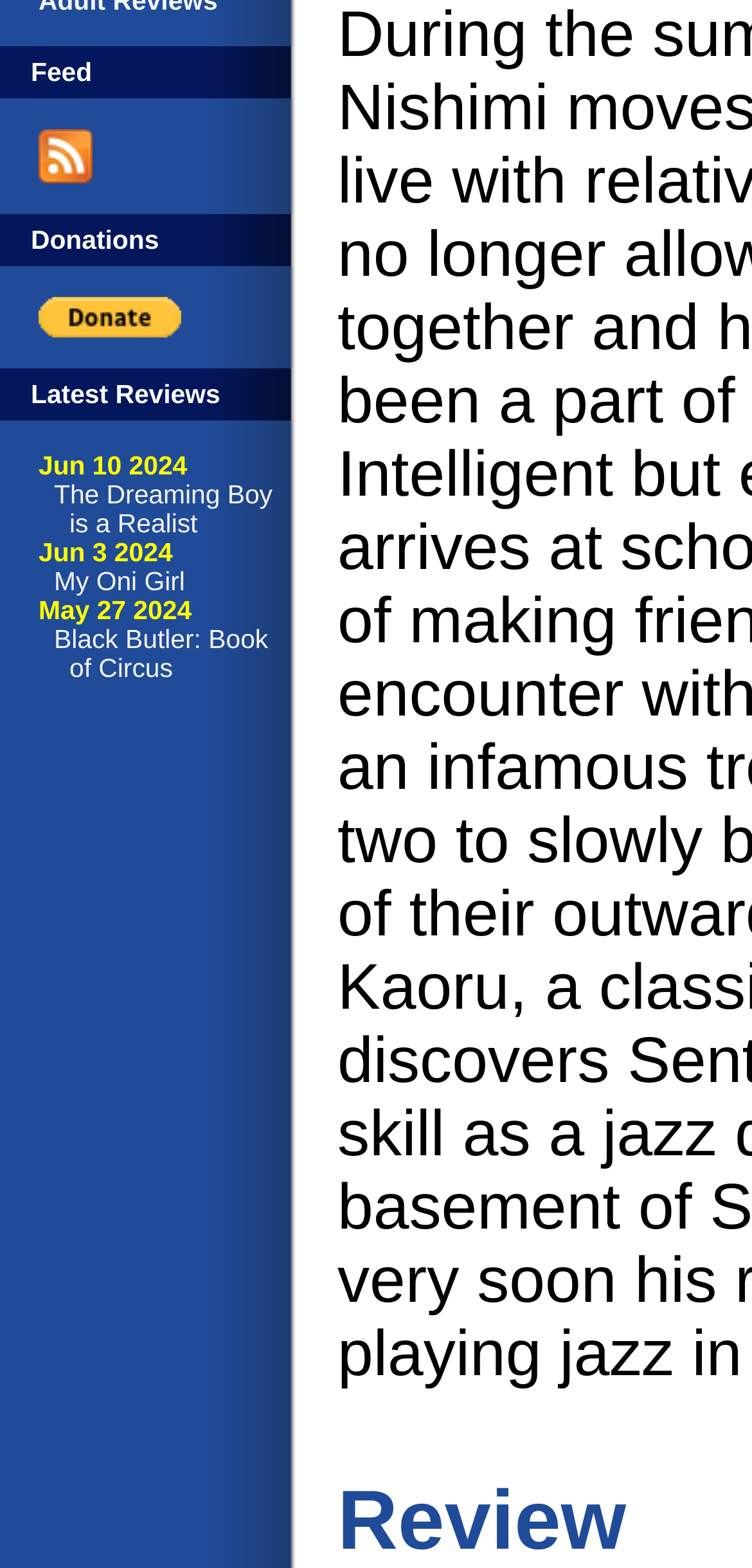Determine the bounding box coordinates for the UI element described. Format the coordinates as (top-left x, top-left y, bottom-right x, bottom-right y) and ensure all values are between 0 and 1. Element description: My Oni Girl

[0.072, 0.362, 0.246, 0.38]